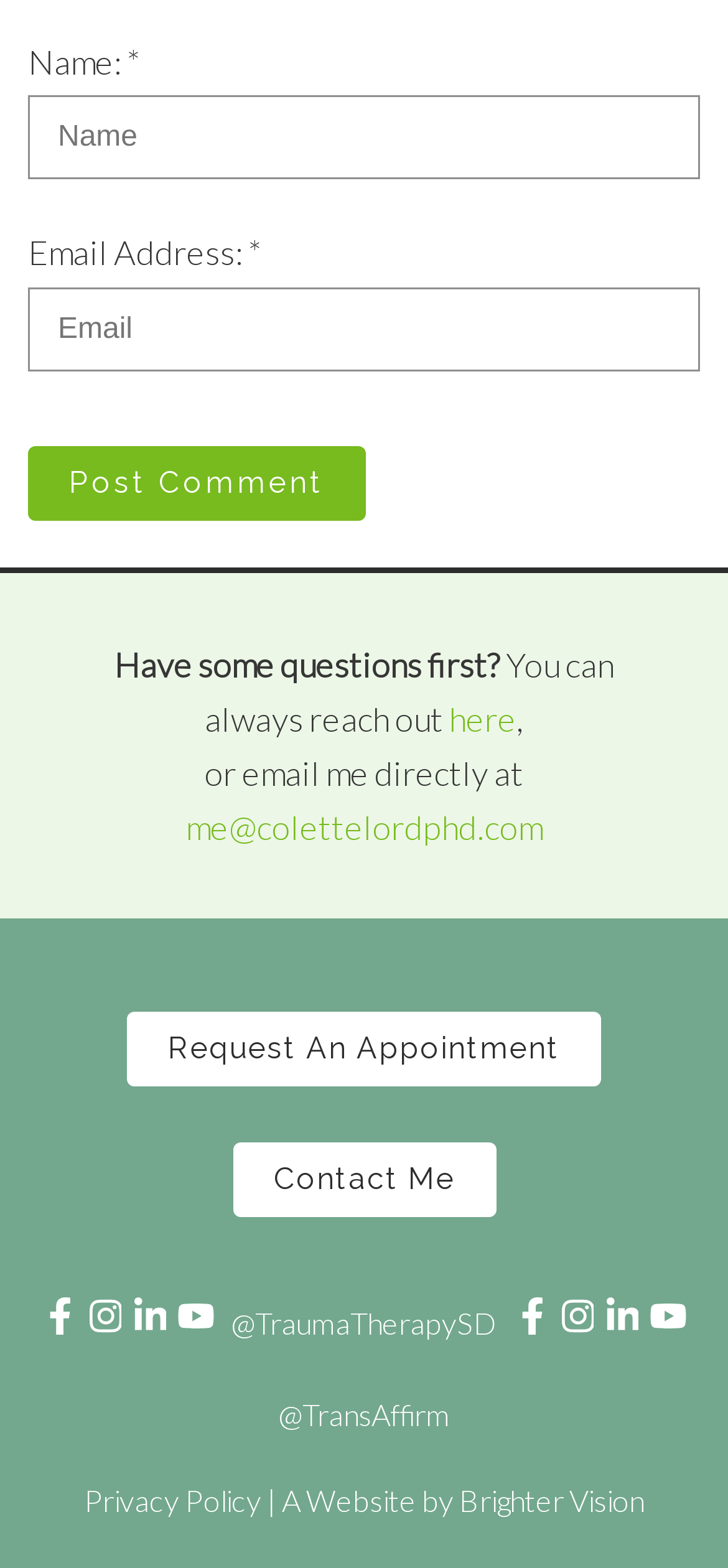Identify the bounding box coordinates for the element you need to click to achieve the following task: "Request an appointment". The coordinates must be four float values ranging from 0 to 1, formatted as [left, top, right, bottom].

[0.174, 0.646, 0.826, 0.693]